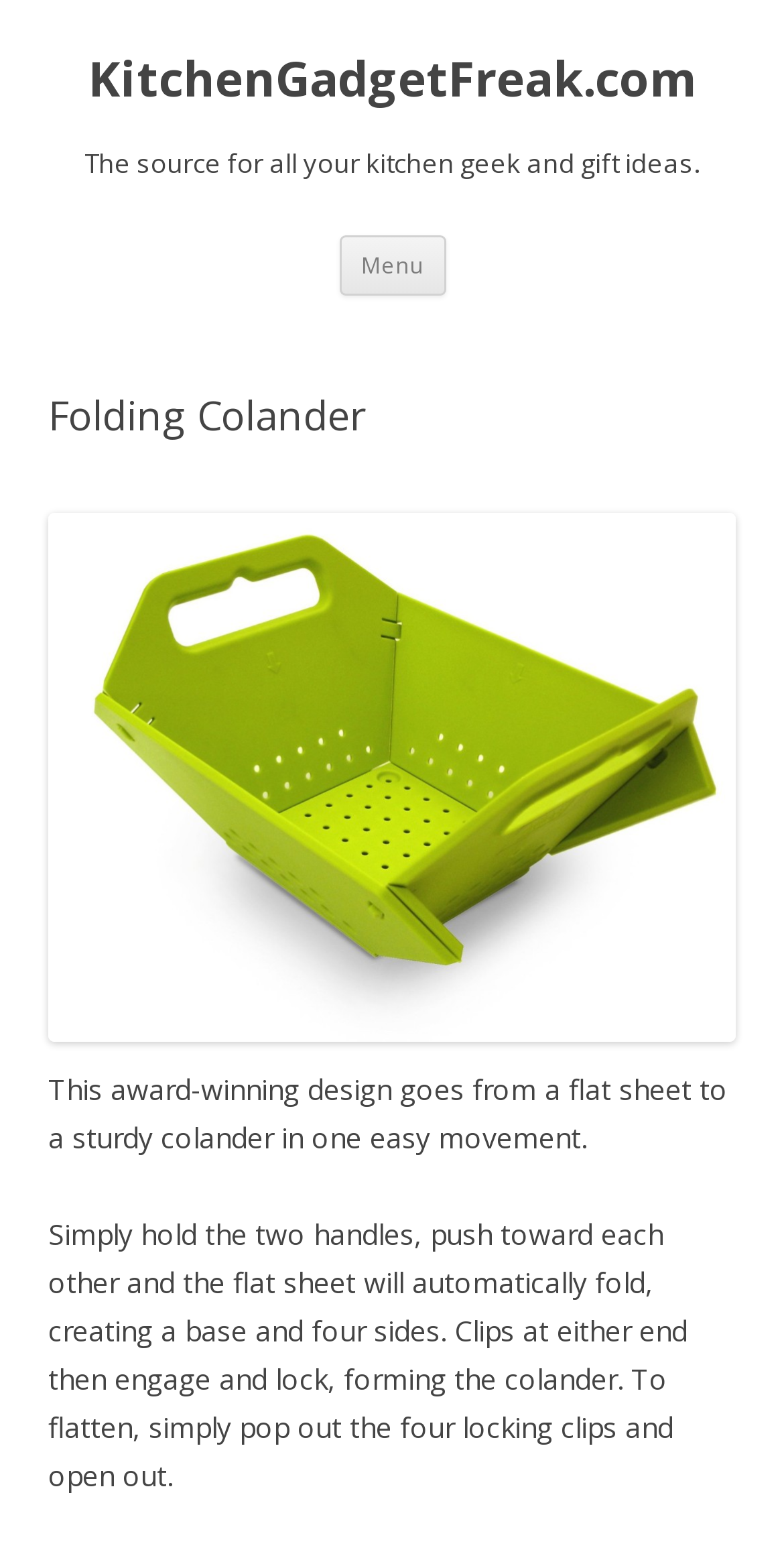What is the purpose of the clips?
Please answer using one word or phrase, based on the screenshot.

To lock the colander